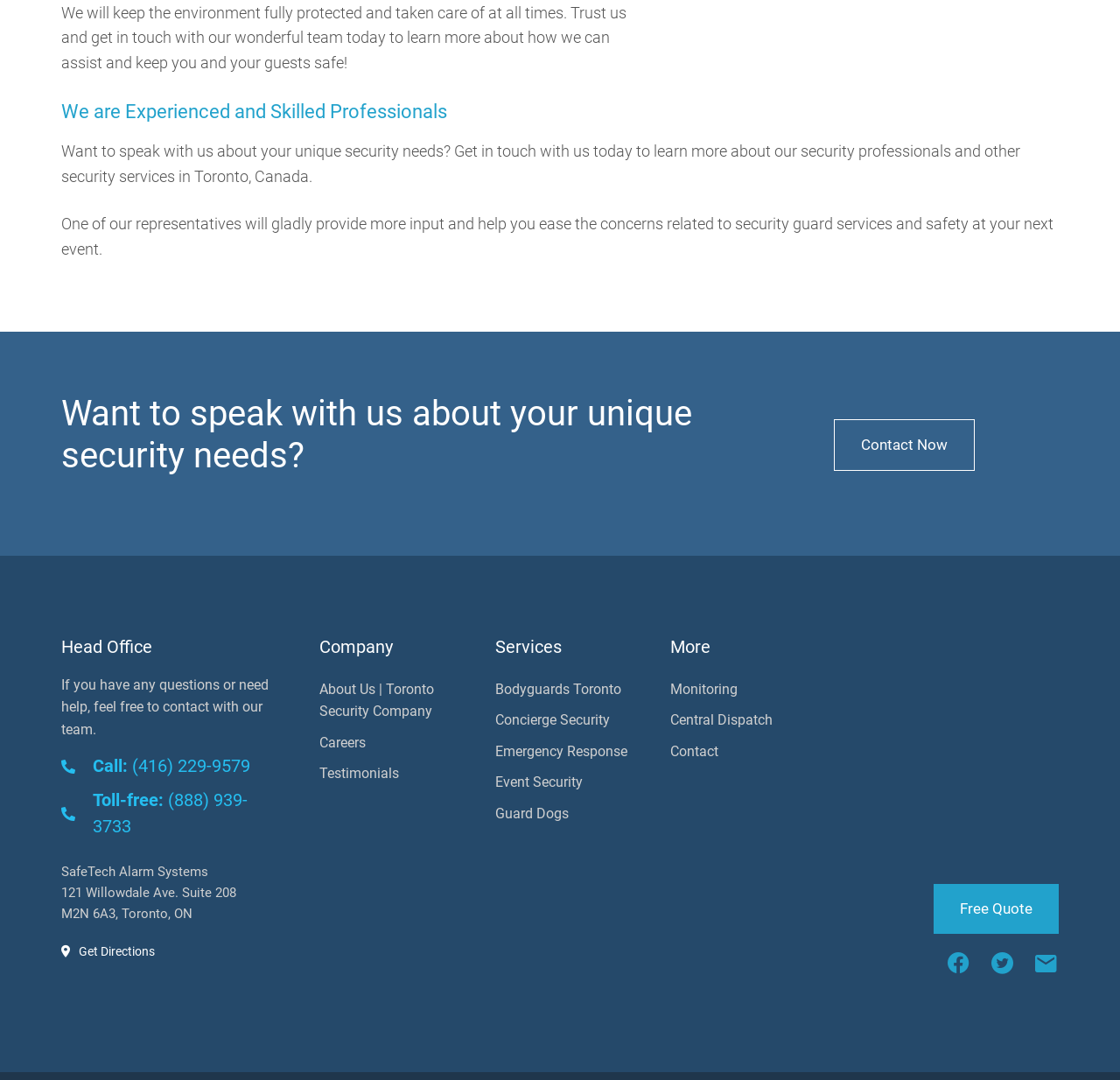Specify the bounding box coordinates of the area to click in order to follow the given instruction: "Call the toll-free number."

[0.083, 0.731, 0.221, 0.774]